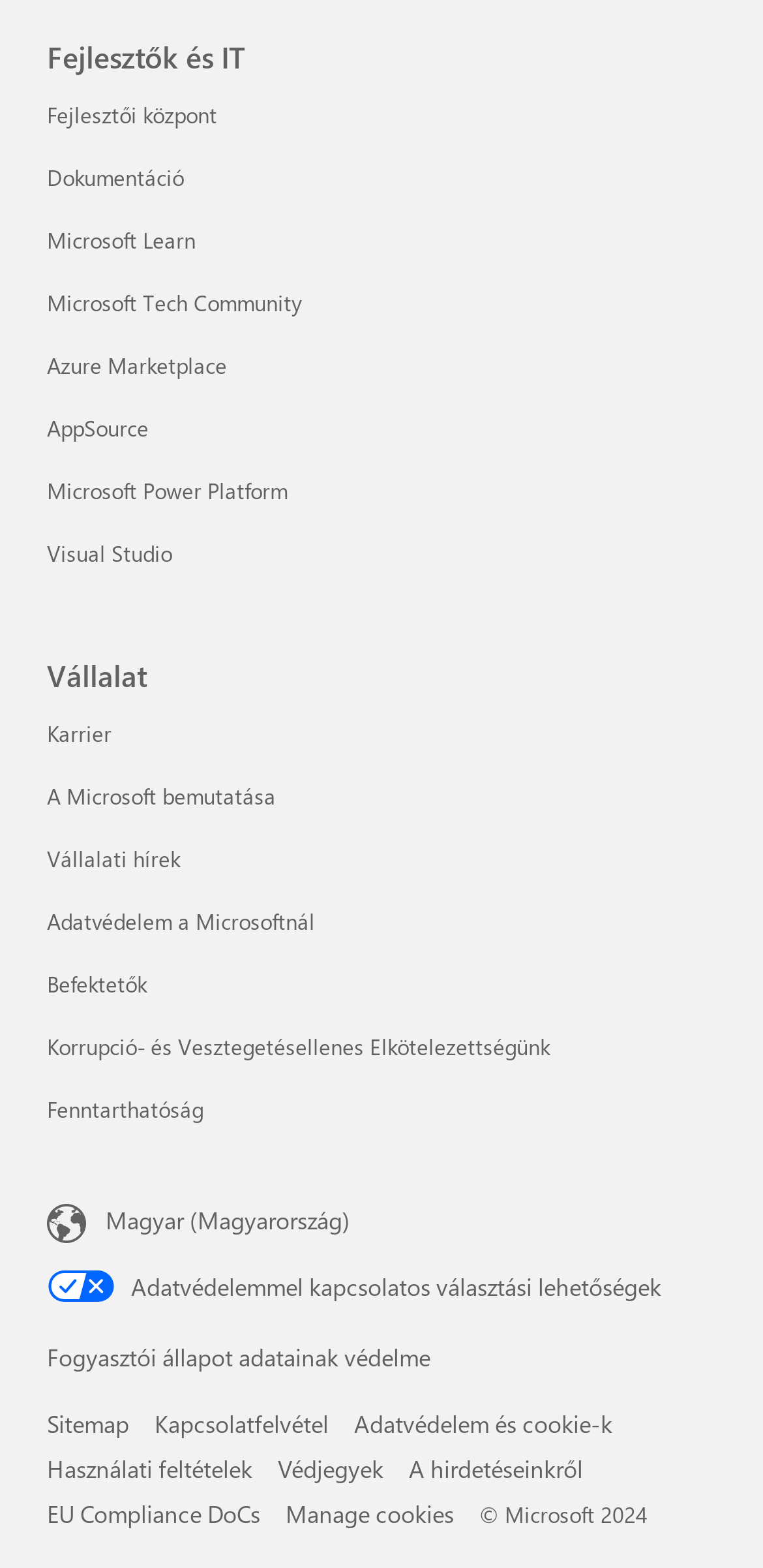Provide the bounding box coordinates for the area that should be clicked to complete the instruction: "Learn about Microsoft".

[0.062, 0.498, 0.362, 0.517]